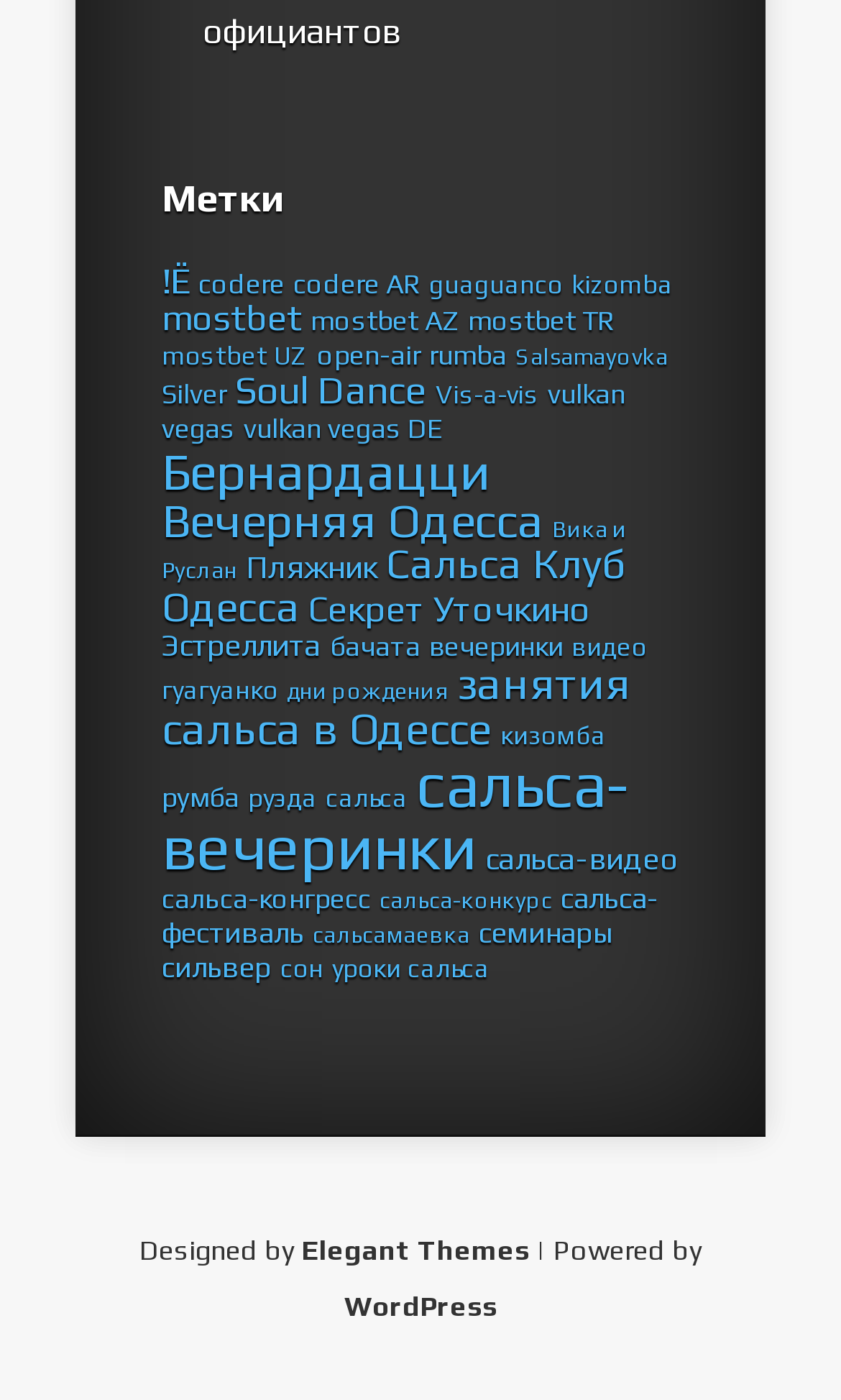How many links are related to 'mostbet'?
Refer to the image and provide a one-word or short phrase answer.

4